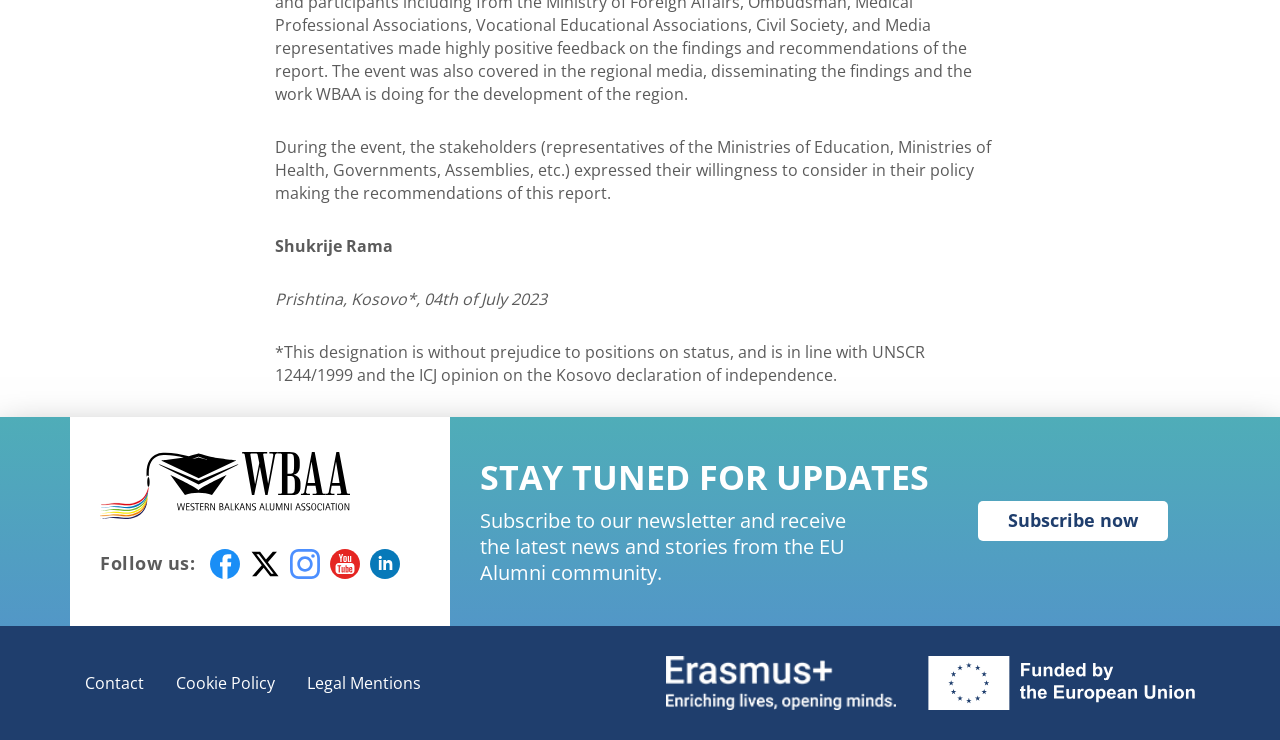What social media platforms are available for following?
Please answer the question with as much detail and depth as you can.

The social media platforms are represented by their respective icons, which are located near the 'Follow us:' text. The icons are for Facebook, Twitter, Instagram, YouTube, and LinkedIn, suggesting that users can follow the organization on these platforms.